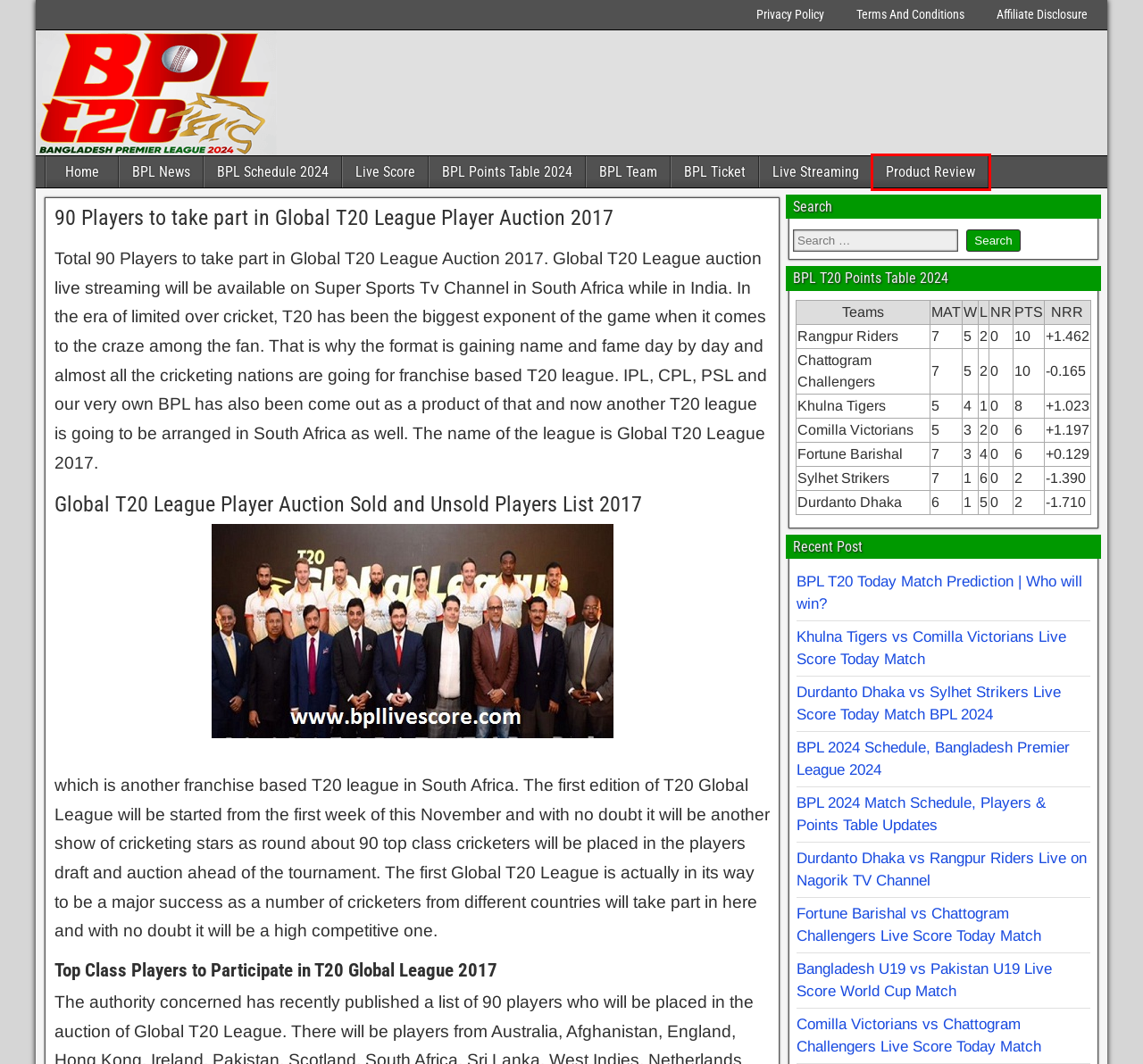Observe the screenshot of a webpage with a red bounding box around an element. Identify the webpage description that best fits the new page after the element inside the bounding box is clicked. The candidates are:
A. Website & Android App Terms and Condition
B. Fortune Barishal vs Chattogram Challengers Live Score Today
C. Comilla Victorians vs Chattogram Challengers Live Score Today Match
D. BPL T20 Today Match Prediction | Who will win the match?
E. Product Review Archives - BPL Live Score
F. Privacy Policy - BPL Live Score
G. BPL News Archives - BPL Live Score
H. Khulna Tigers vs Comilla Victorians Live Score Today Match

E